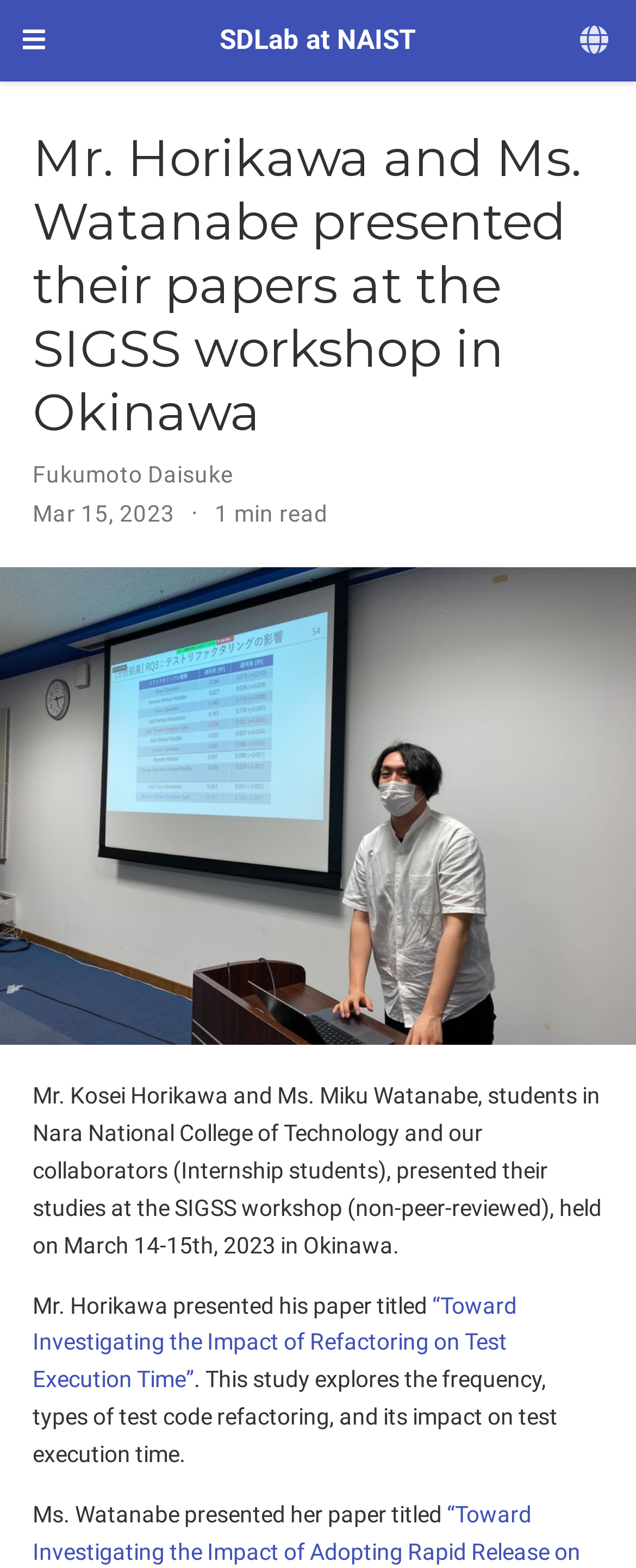What is the affiliation of Mr. Horikawa and Ms. Watanabe?
Please give a detailed and elaborate answer to the question.

The webpage mentions that Mr. Kosei Horikawa and Ms. Miku Watanabe are students in Nara National College of Technology, which is their affiliation.